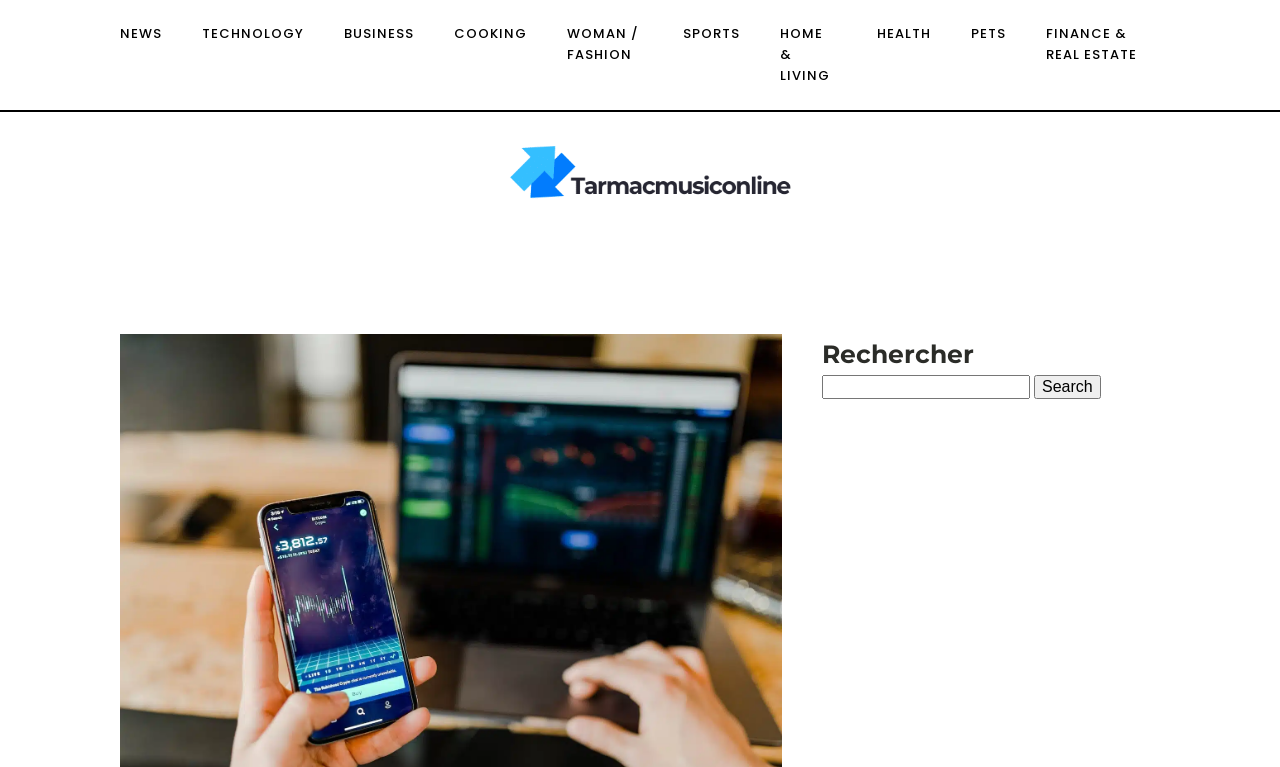What categories are available on the website?
Using the image, provide a concise answer in one word or a short phrase.

NEWS, TECHNOLOGY, BUSINESS, etc.